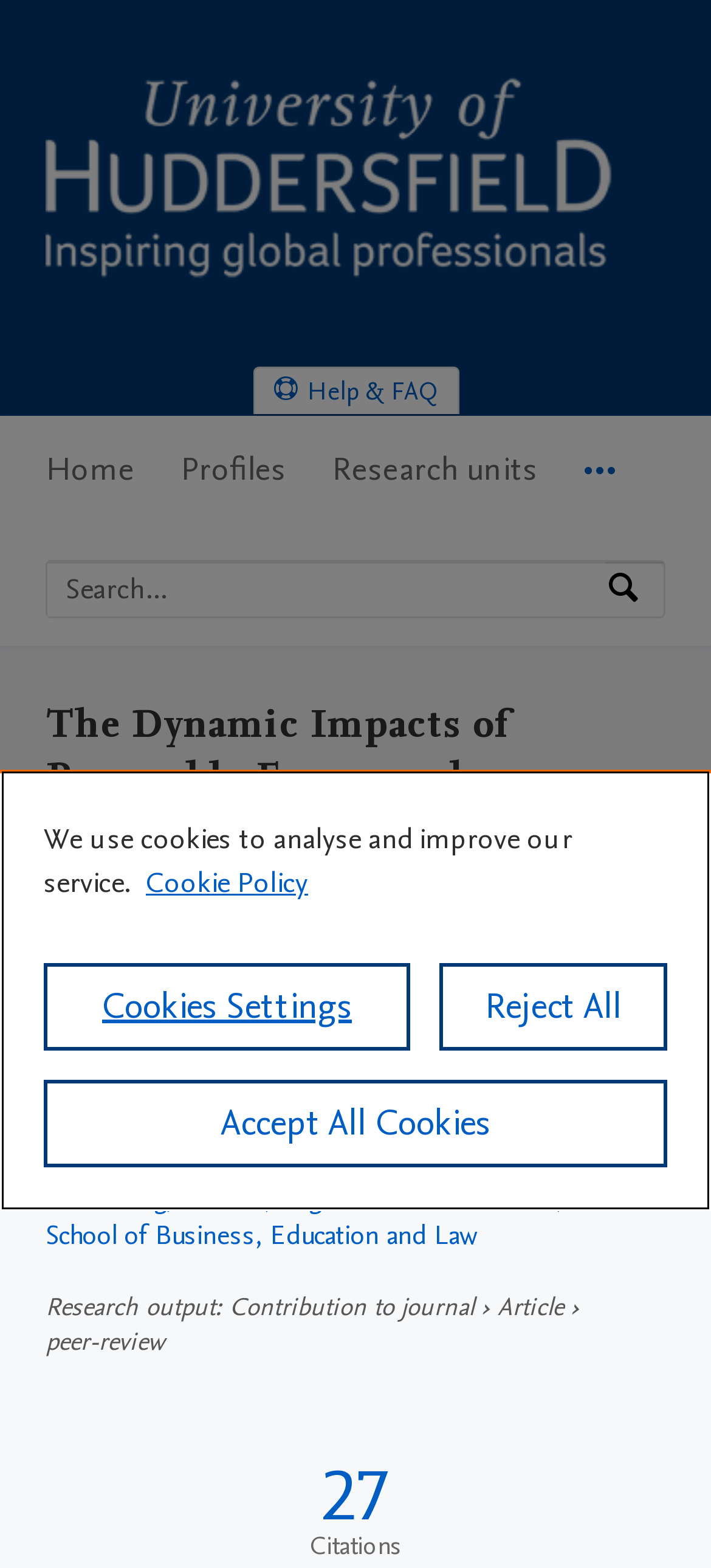Please identify the coordinates of the bounding box that should be clicked to fulfill this instruction: "Go to Home".

None